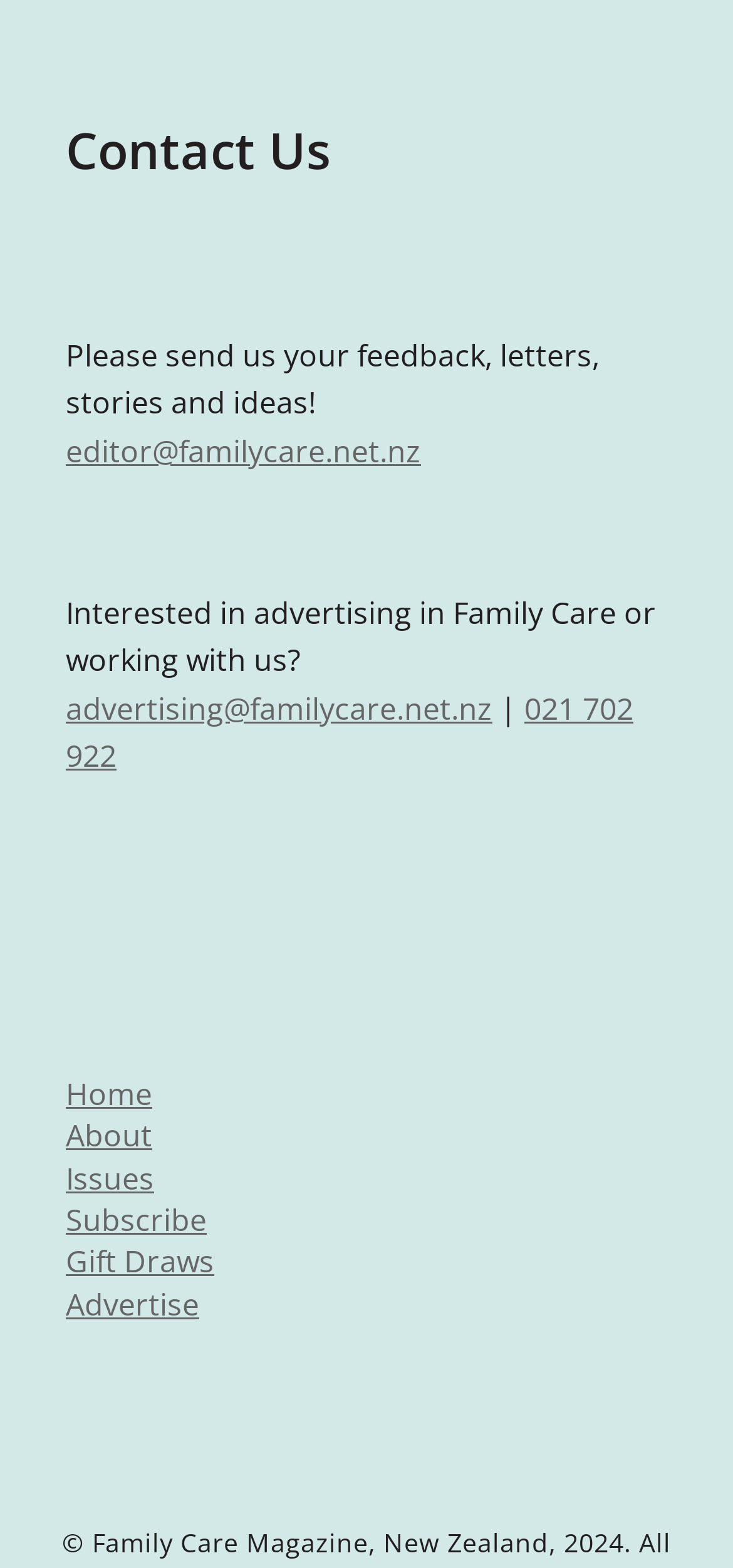Find the bounding box coordinates for the area you need to click to carry out the instruction: "View advertising opportunities". The coordinates should be four float numbers between 0 and 1, indicated as [left, top, right, bottom].

[0.09, 0.438, 0.672, 0.465]